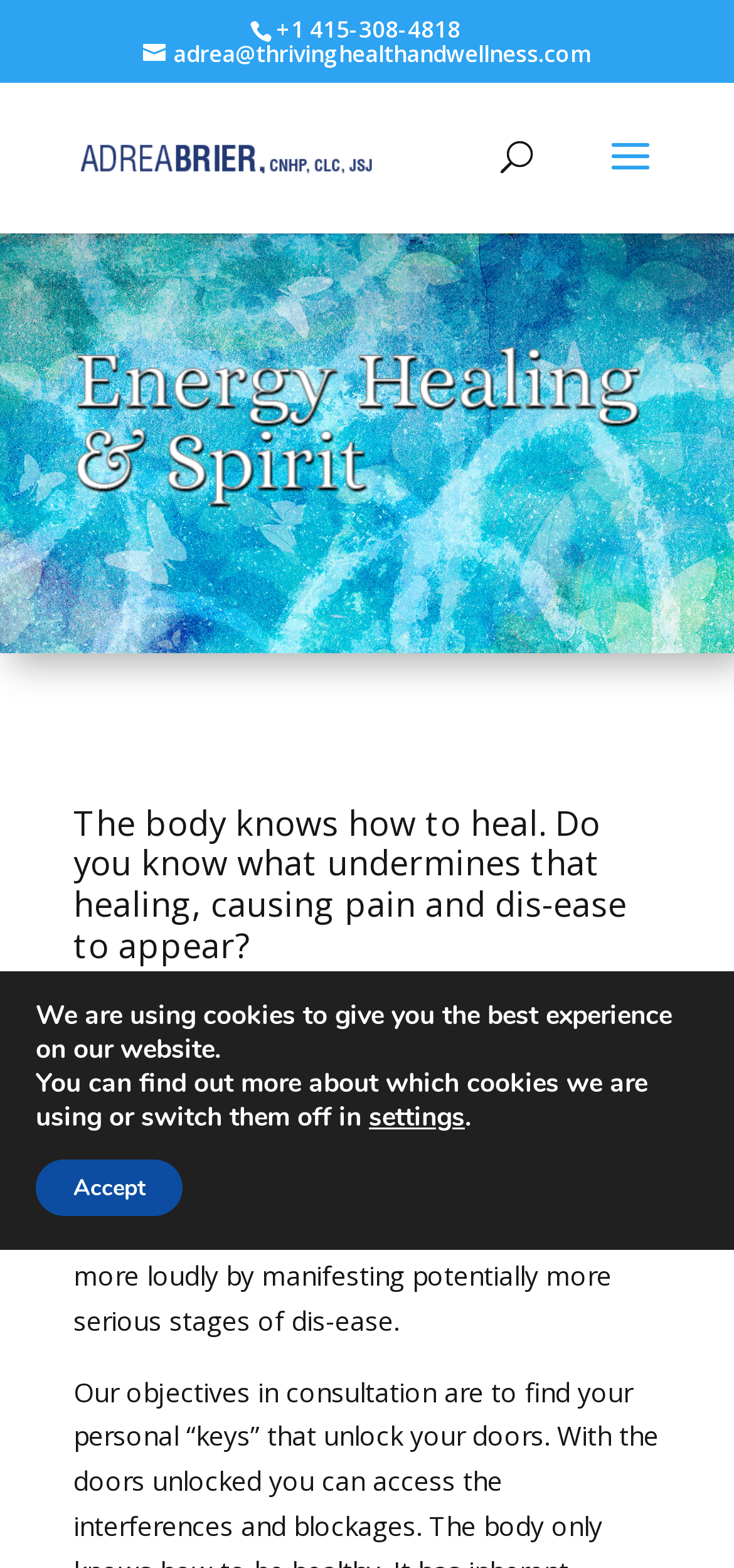Mark the bounding box of the element that matches the following description: "name="s" placeholder="Search …" title="Search for:"".

[0.463, 0.052, 0.823, 0.055]